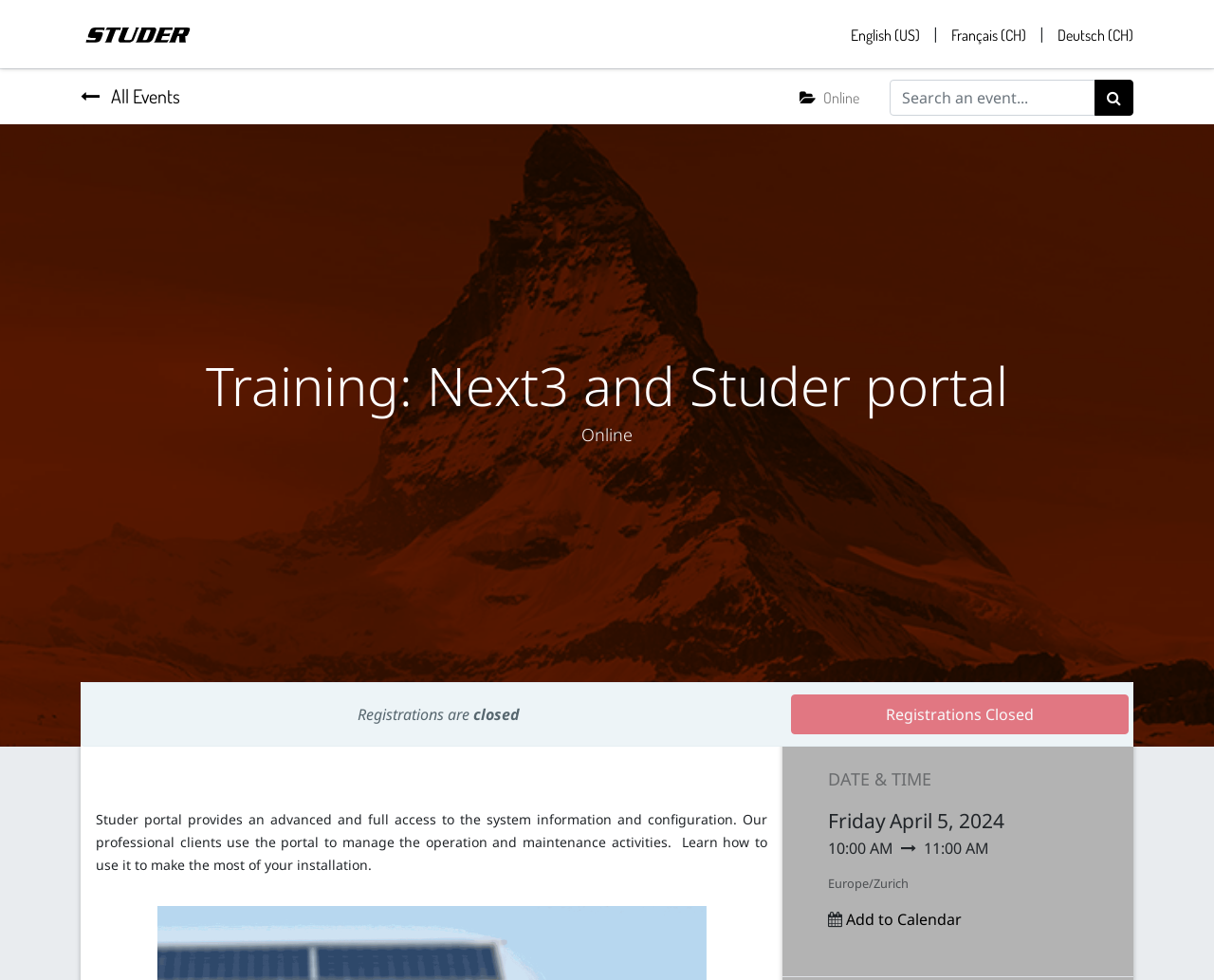Describe all the visual and textual components of the webpage comprehensively.

The webpage appears to be an event page for a training session on the Studer portal. At the top left corner, there is a logo of Events, accompanied by an image with the text "Events". 

On the top right corner, there is a vertical menu with language options, including English (US), Français (CH), and Deutsch (CH). Below the language options, there are links to "All Events" and "Online", as well as a search bar with a search button.

The main content of the page is divided into sections. The first section has a heading "Training: Next3 and Studer portal" followed by a subheading "Online". Below this, there is a status update indicating that registrations are closed, along with a disabled button "Registrations Closed".

The next section provides a description of the Studer portal, explaining its features and benefits for professional clients. 

Further down, there is a section displaying the date and time of the event, which is Friday, April 5, 2024, from 10:00 AM to 11:00 AM in the Europe/Zurich time zone. There is also a button to add the event to a calendar.

At the bottom of the page, there are some additional instructions, including a note to press the "esc" key to exit full-screen mode.